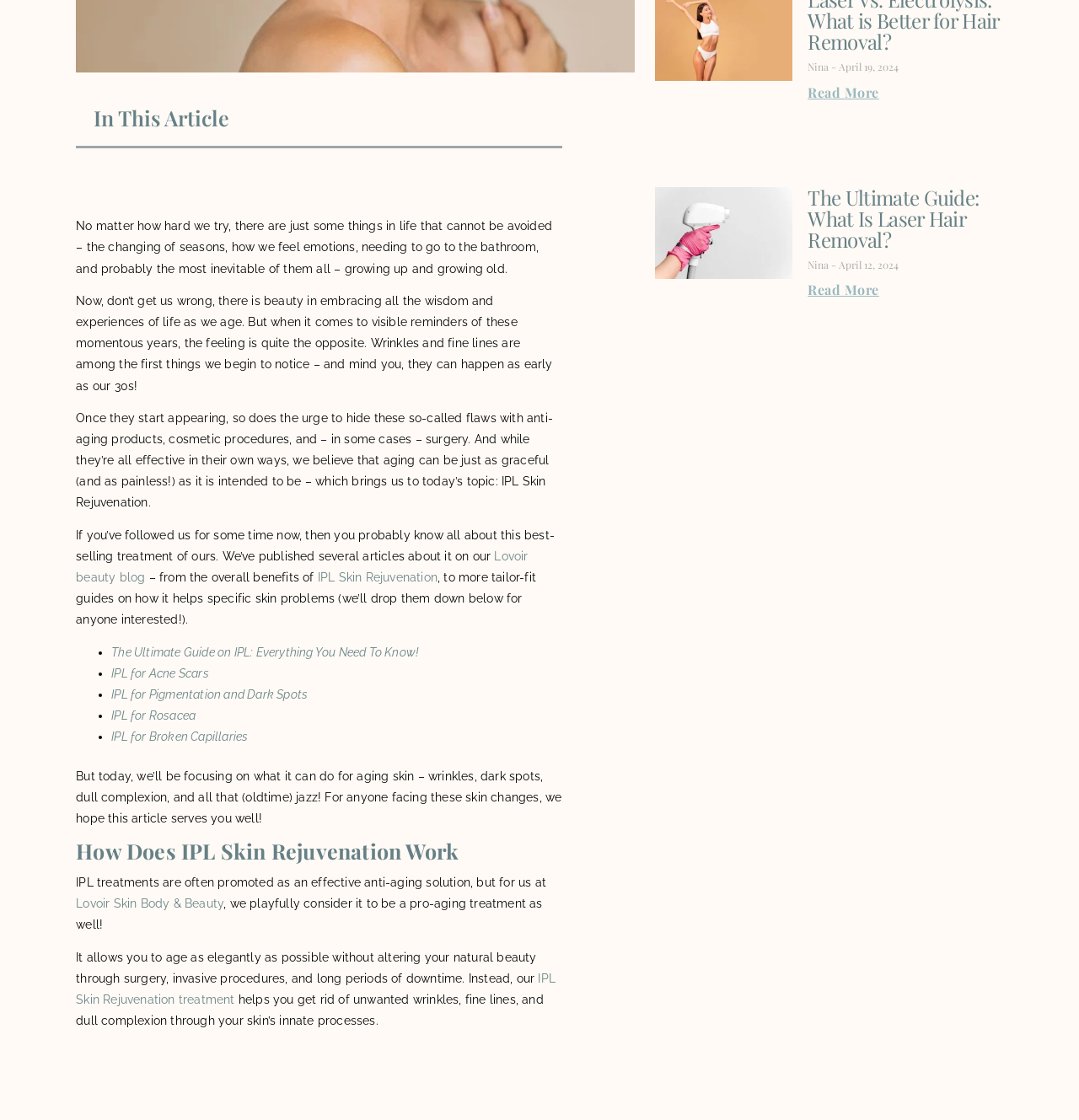Please provide the bounding box coordinates for the UI element as described: "IPL for Broken Capillaries". The coordinates must be four floats between 0 and 1, represented as [left, top, right, bottom].

[0.103, 0.652, 0.23, 0.664]